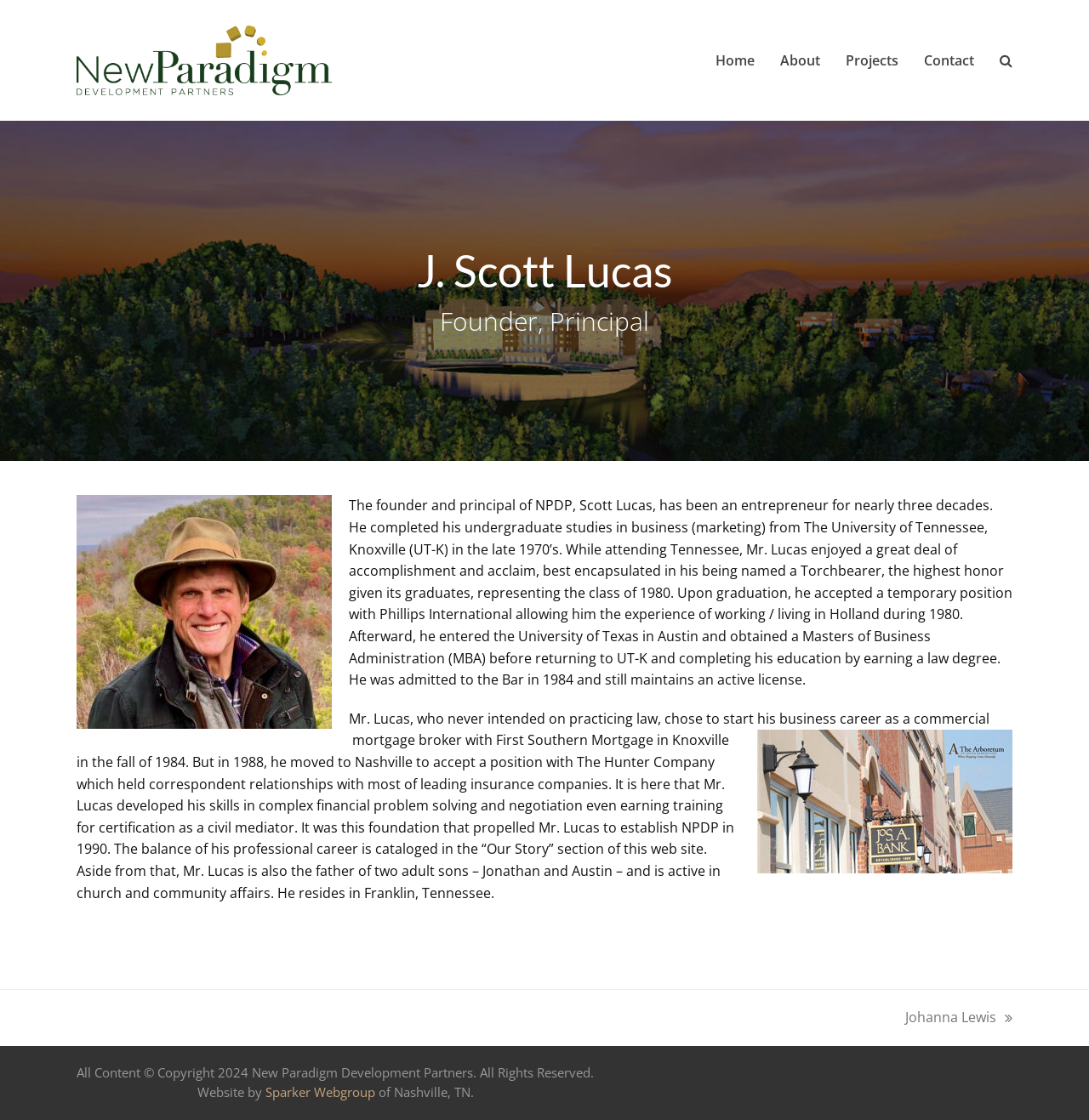What is the name of the company that developed this website?
Based on the visual content, answer with a single word or a brief phrase.

Sparker Webgroup